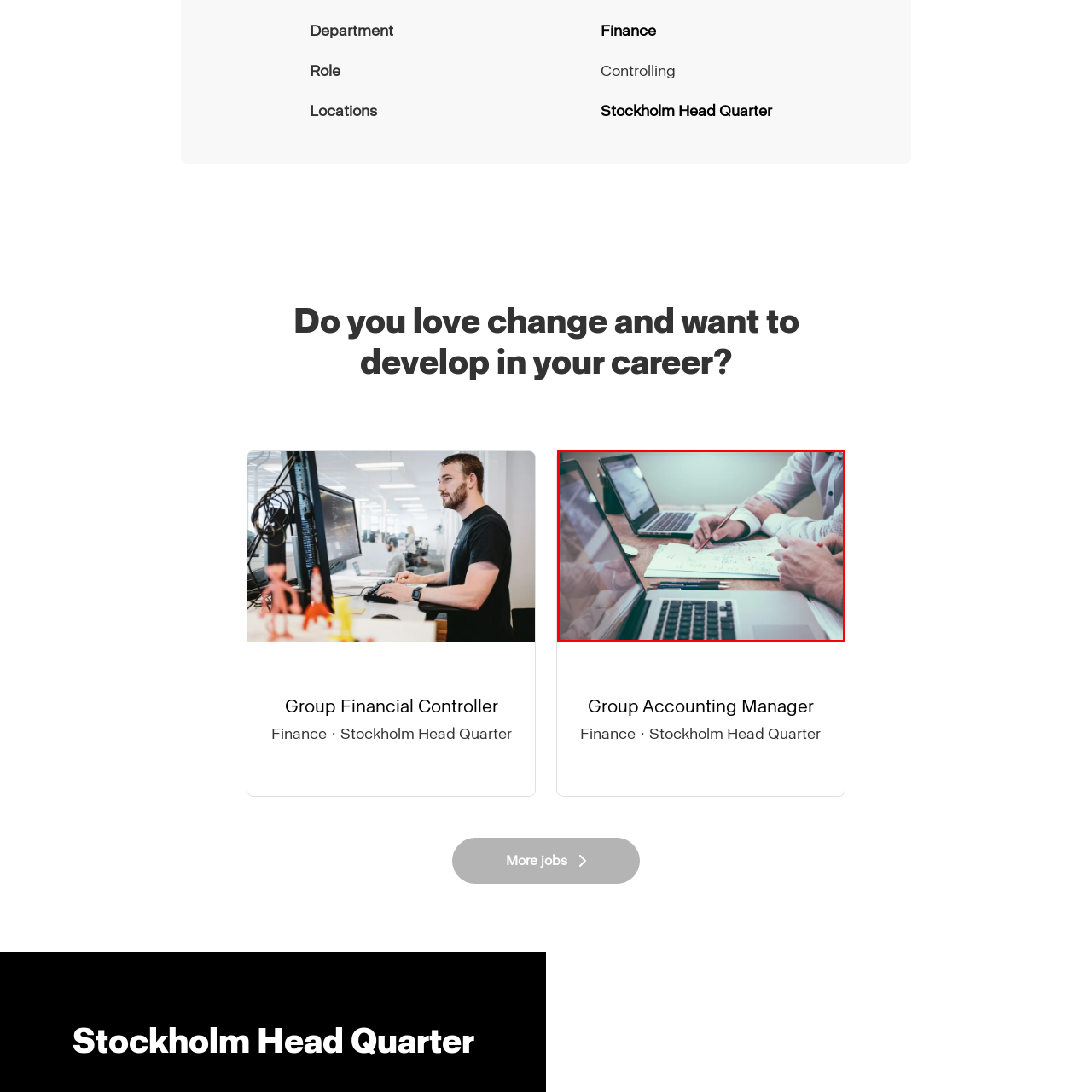Please review the portion of the image contained within the red boundary and provide a detailed answer to the subsequent question, referencing the image: What is the material of the table in the workspace?

The caption describes the workspace as having a warm ambiance, enhanced by the wooden table, which serves as a backdrop to this engaging team activity.